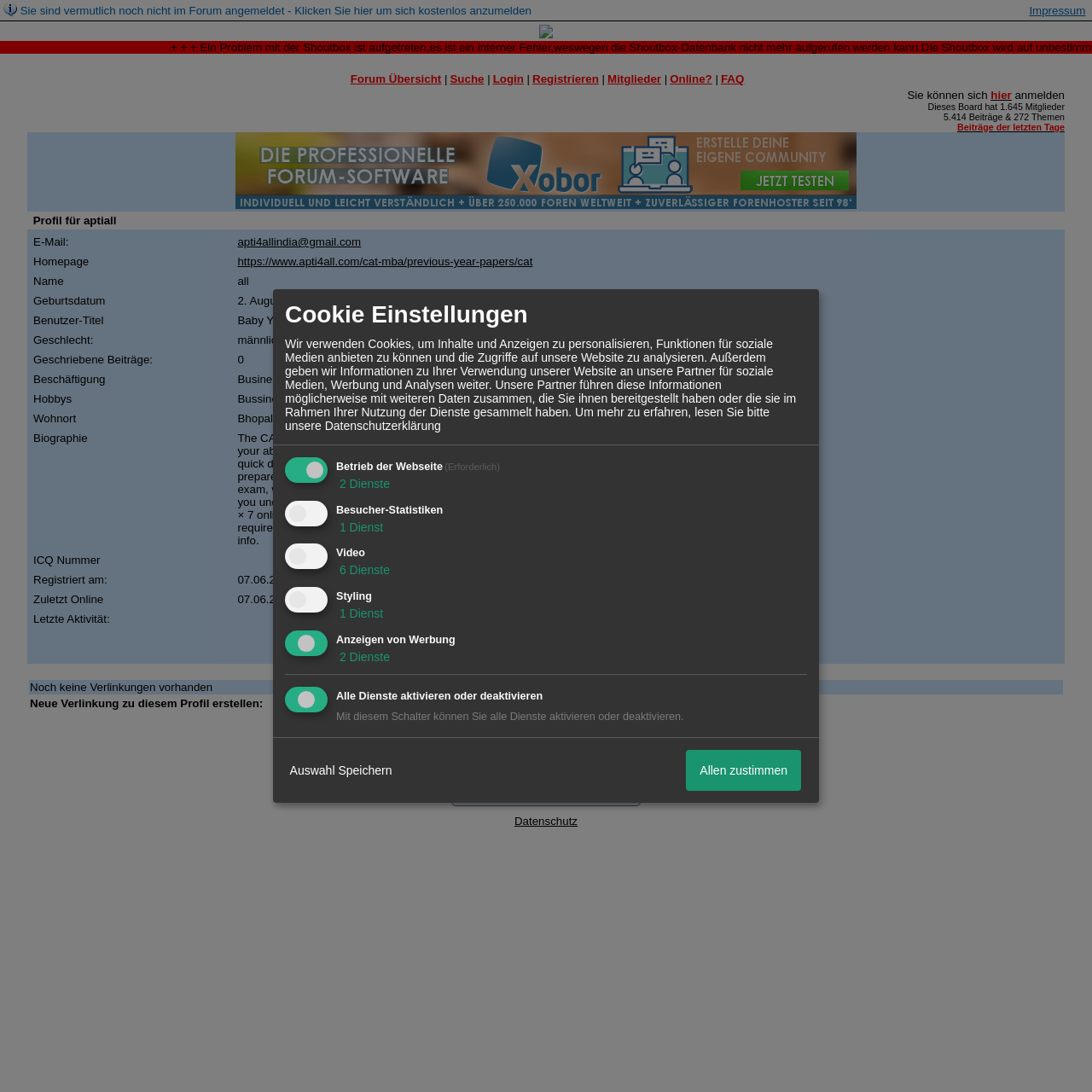What is the occupation of the user?
Provide an in-depth and detailed explanation in response to the question.

The occupation of the user can be found in the text 'Beschäftigung Business'.